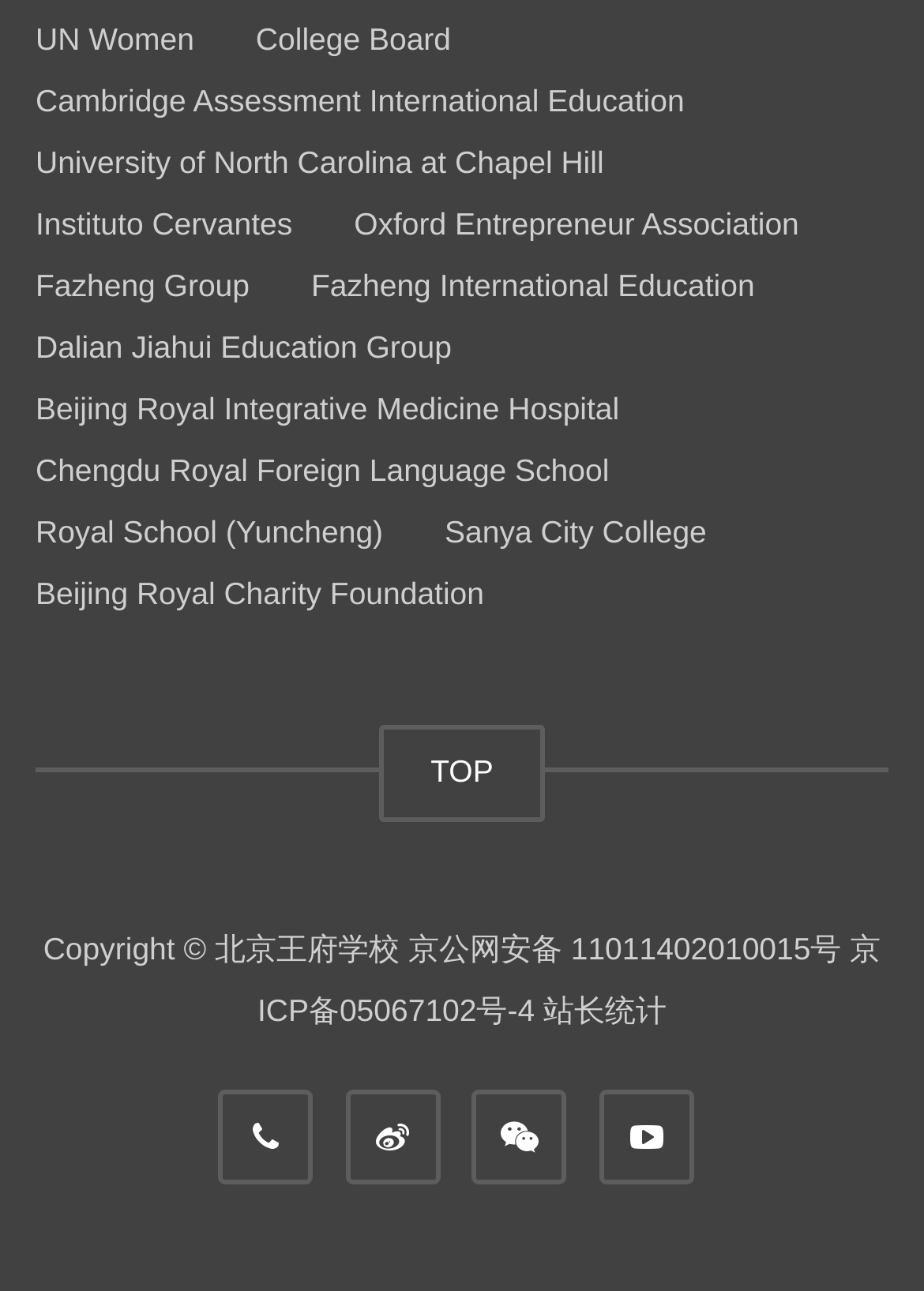What is the text at the bottom of the webpage?
Please answer the question as detailed as possible.

The text at the bottom of the webpage is 'Copyright © 北京王府学校' which is a StaticText element with a bounding box of [0.047, 0.721, 0.442, 0.749].